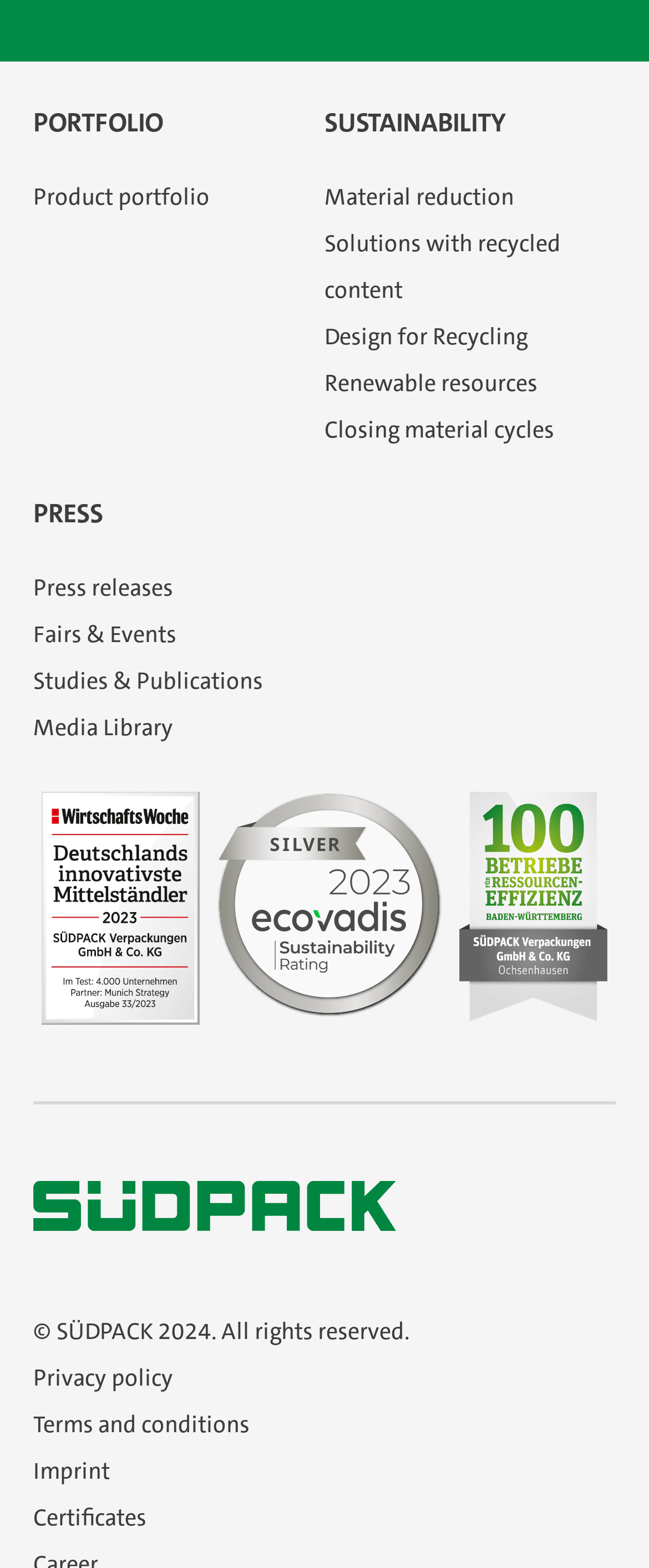How many images are there on the webpage?
Answer briefly with a single word or phrase based on the image.

5